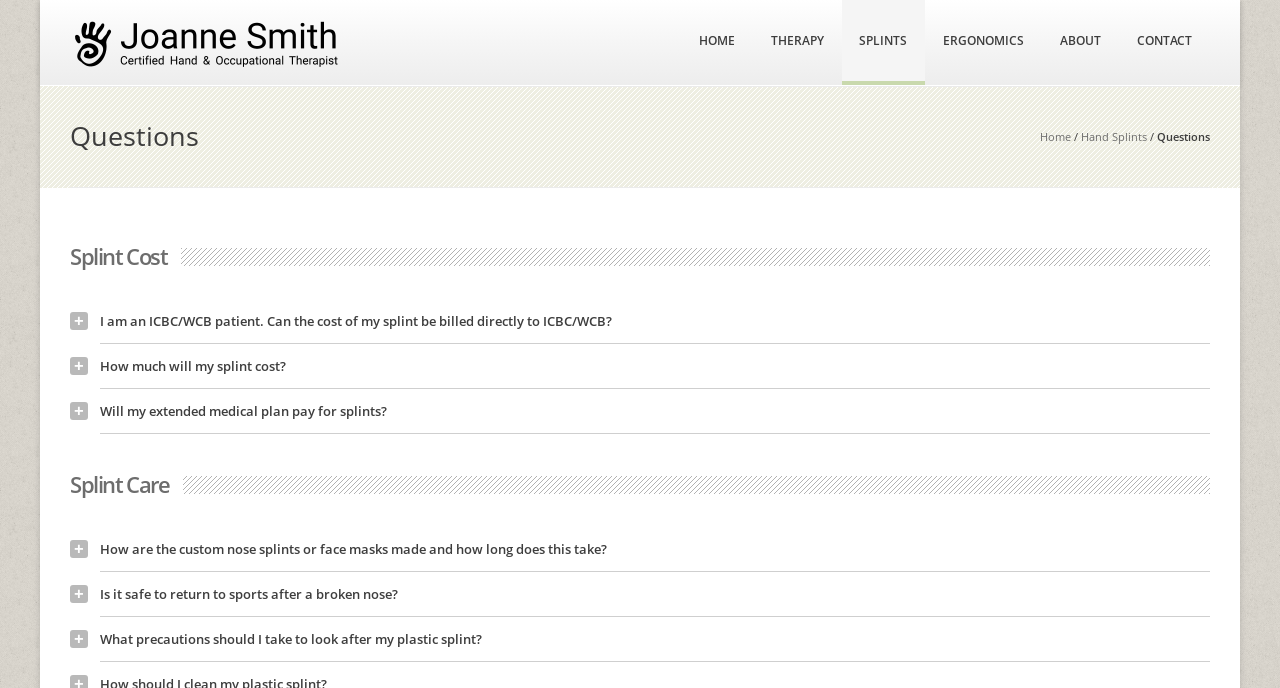Observe the image and answer the following question in detail: How many description list terms are related to splint cost?

Within the description list with ID 265, I find two terms related to splint cost: 'I am an ICBC/WCB patient. Can the cost of my splint be billed directly to ICBC/WCB?' and 'How much will my splint cost?'.